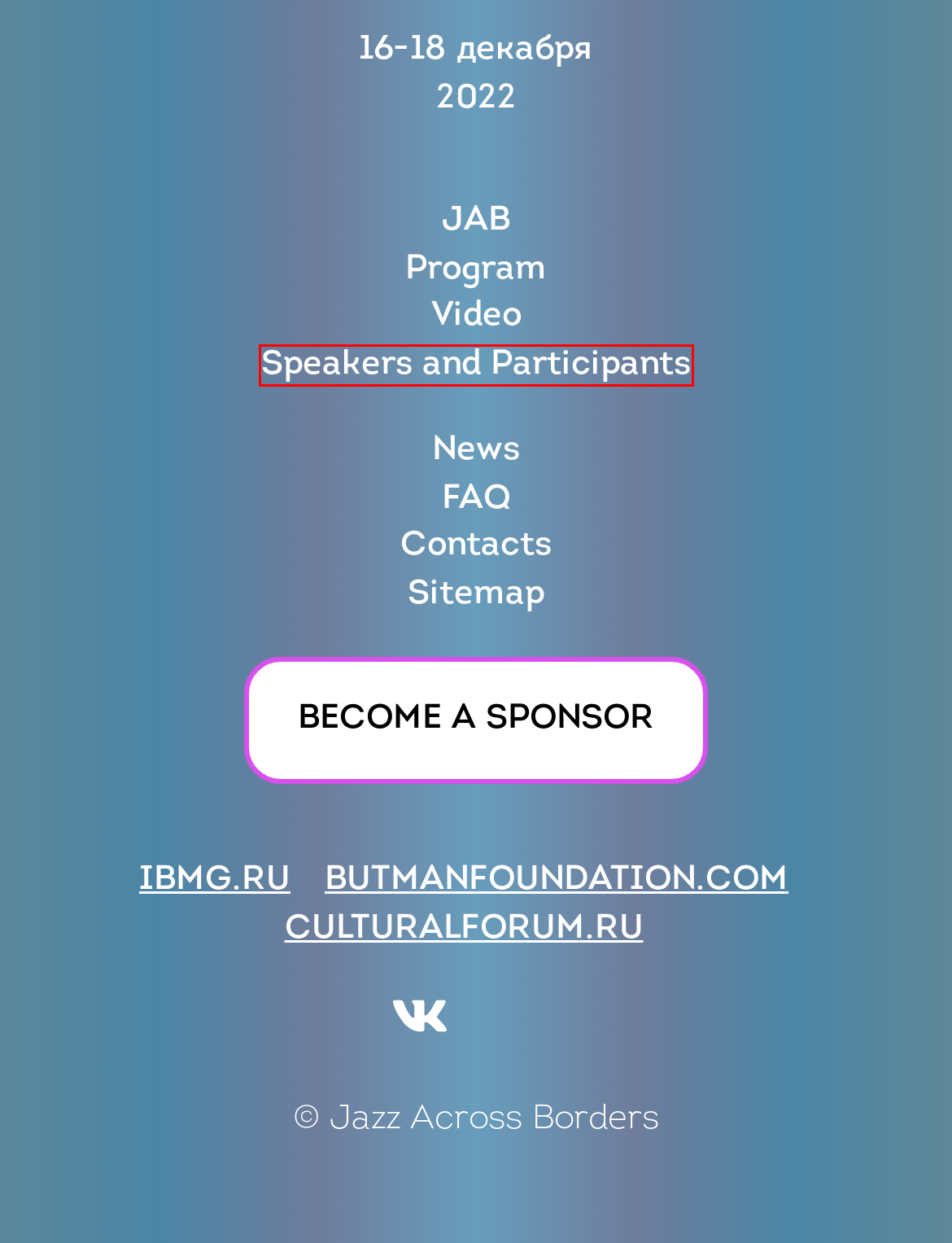You are provided a screenshot of a webpage featuring a red bounding box around a UI element. Choose the webpage description that most accurately represents the new webpage after clicking the element within the red bounding box. Here are the candidates:
A. Speakers and Participants - Jazz Across Borders
B. Video of JAB 2020 - Jazz Across Borders
C. Igor Butman Music Group
D. Jazz Across Borders
E. Contacts - Jazz Across Borders
F. News - Jazz Across Borders
G. Sitemap - Jazz Across Borders
H. Program - Jazz Across Borders

A